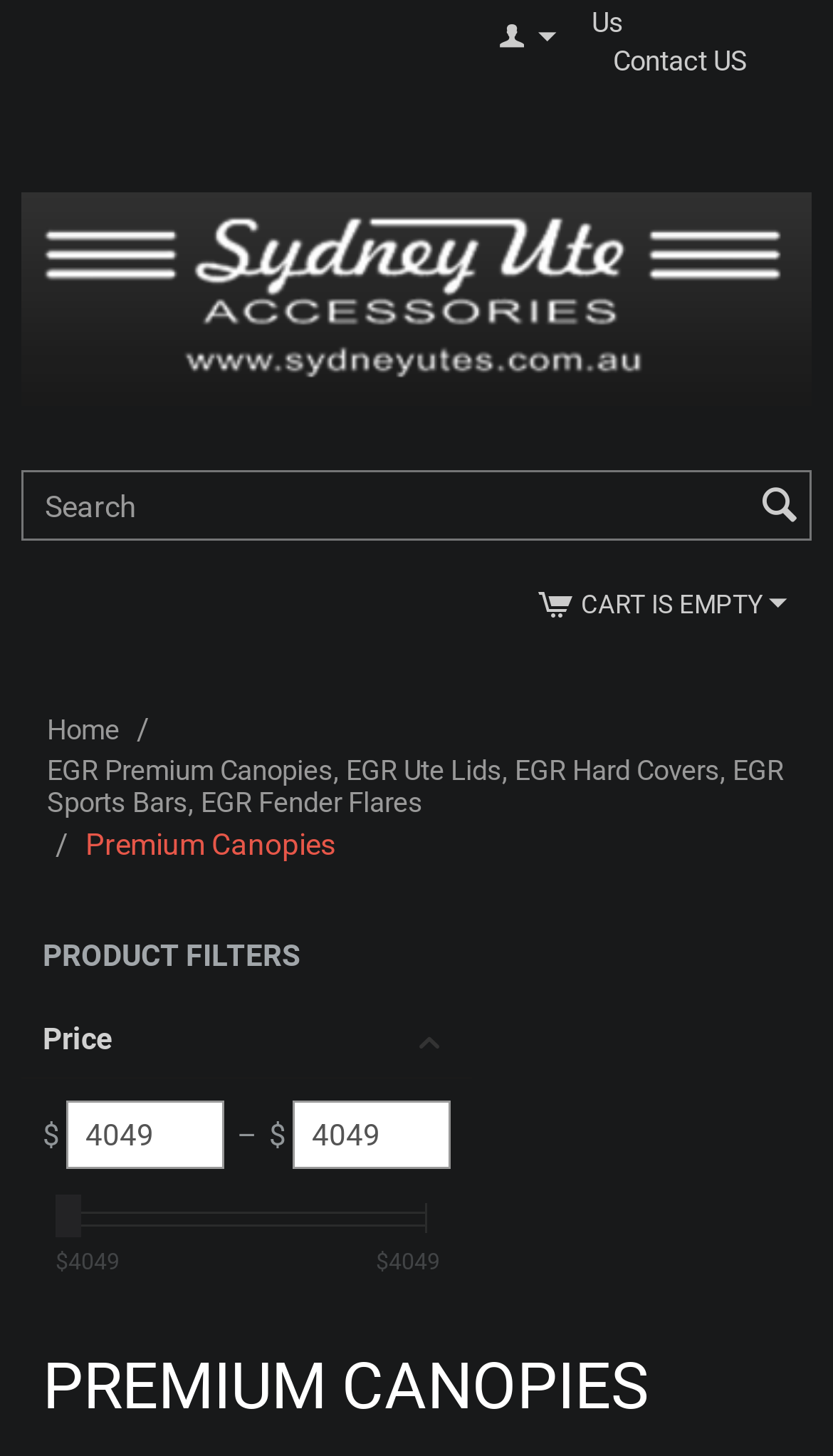Determine the bounding box coordinates of the clickable element to achieve the following action: 'Go to contact us page'. Provide the coordinates as four float values between 0 and 1, formatted as [left, top, right, bottom].

[0.736, 0.031, 0.897, 0.053]